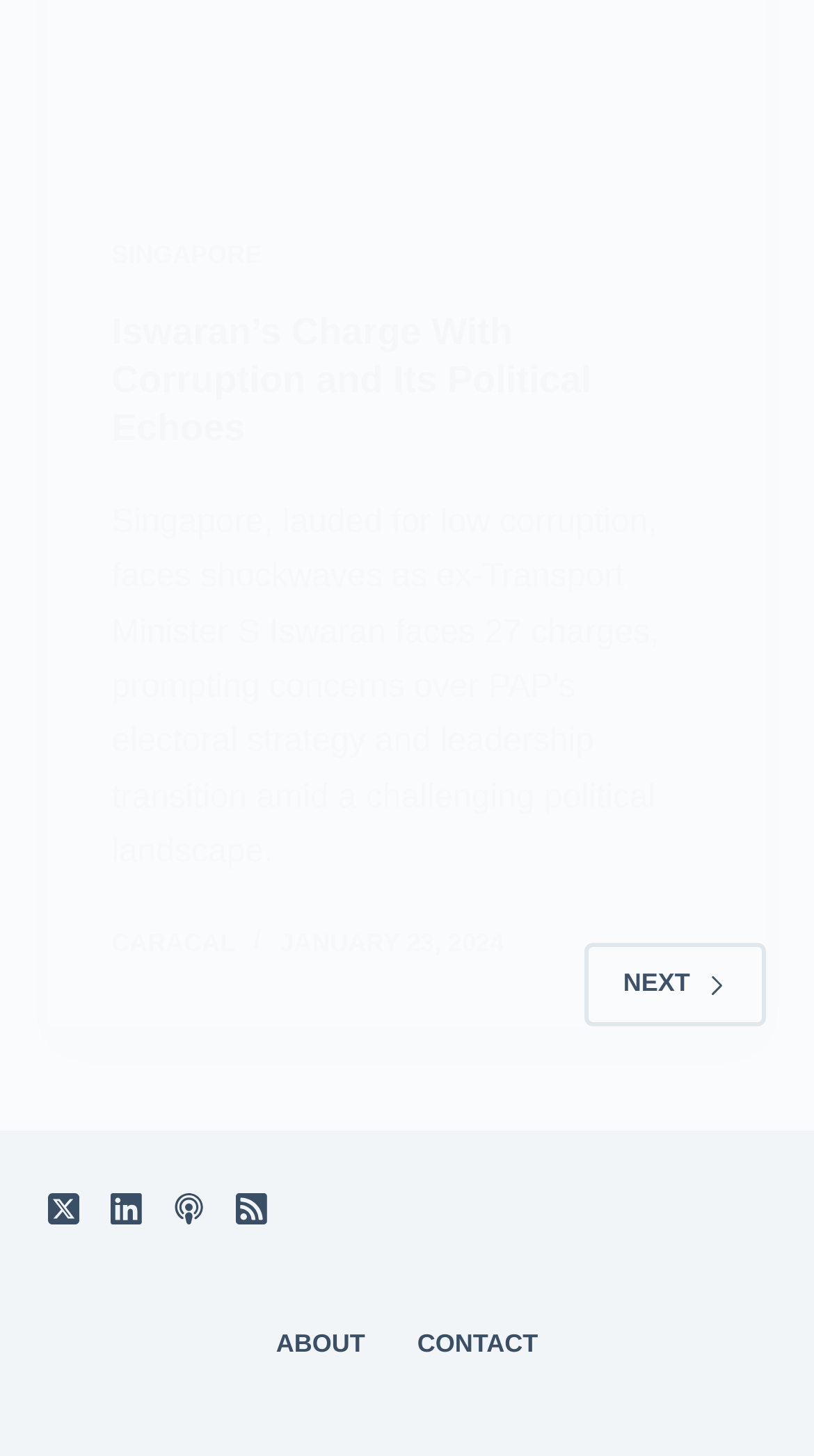Determine the bounding box coordinates of the clickable region to follow the instruction: "Go to the next page".

[0.717, 0.648, 0.94, 0.705]